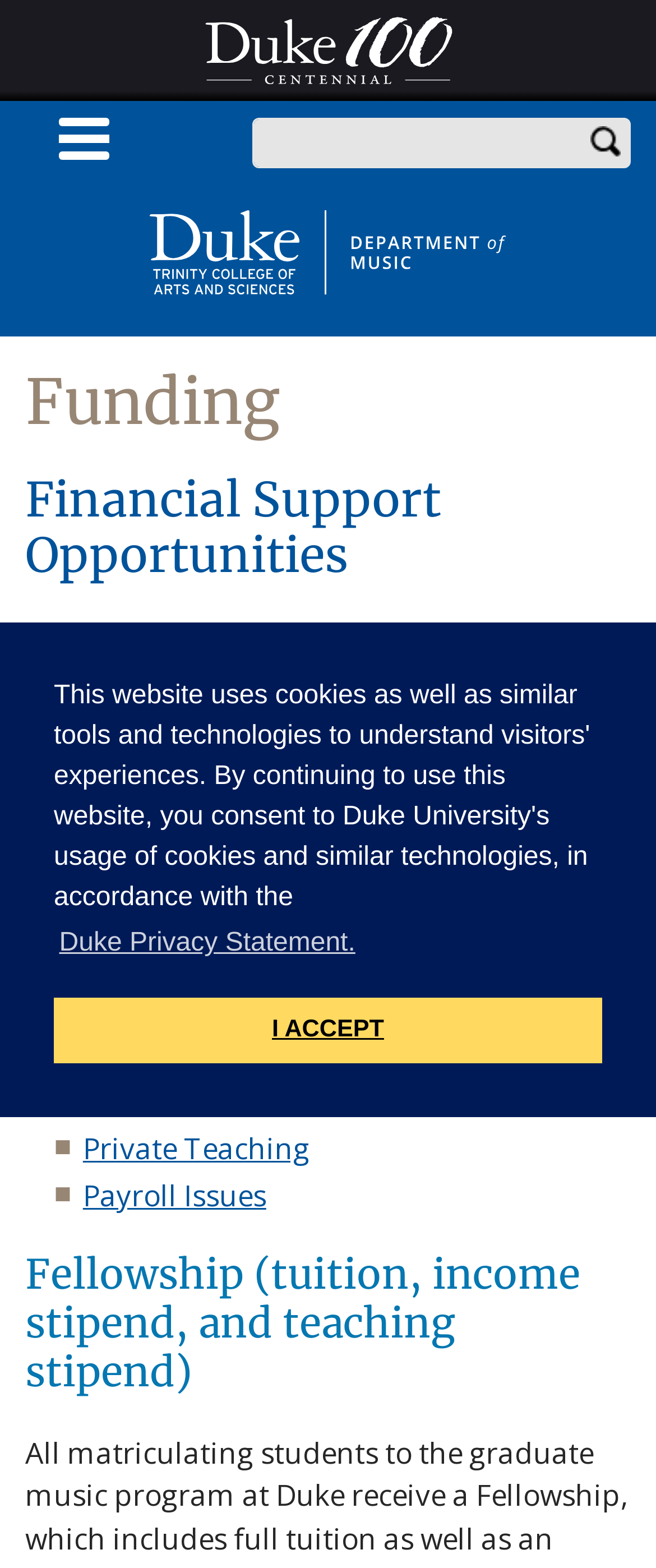Locate the bounding box coordinates of the clickable region necessary to complete the following instruction: "search for something". Provide the coordinates in the format of four float numbers between 0 and 1, i.e., [left, top, right, bottom].

[0.372, 0.075, 0.885, 0.107]